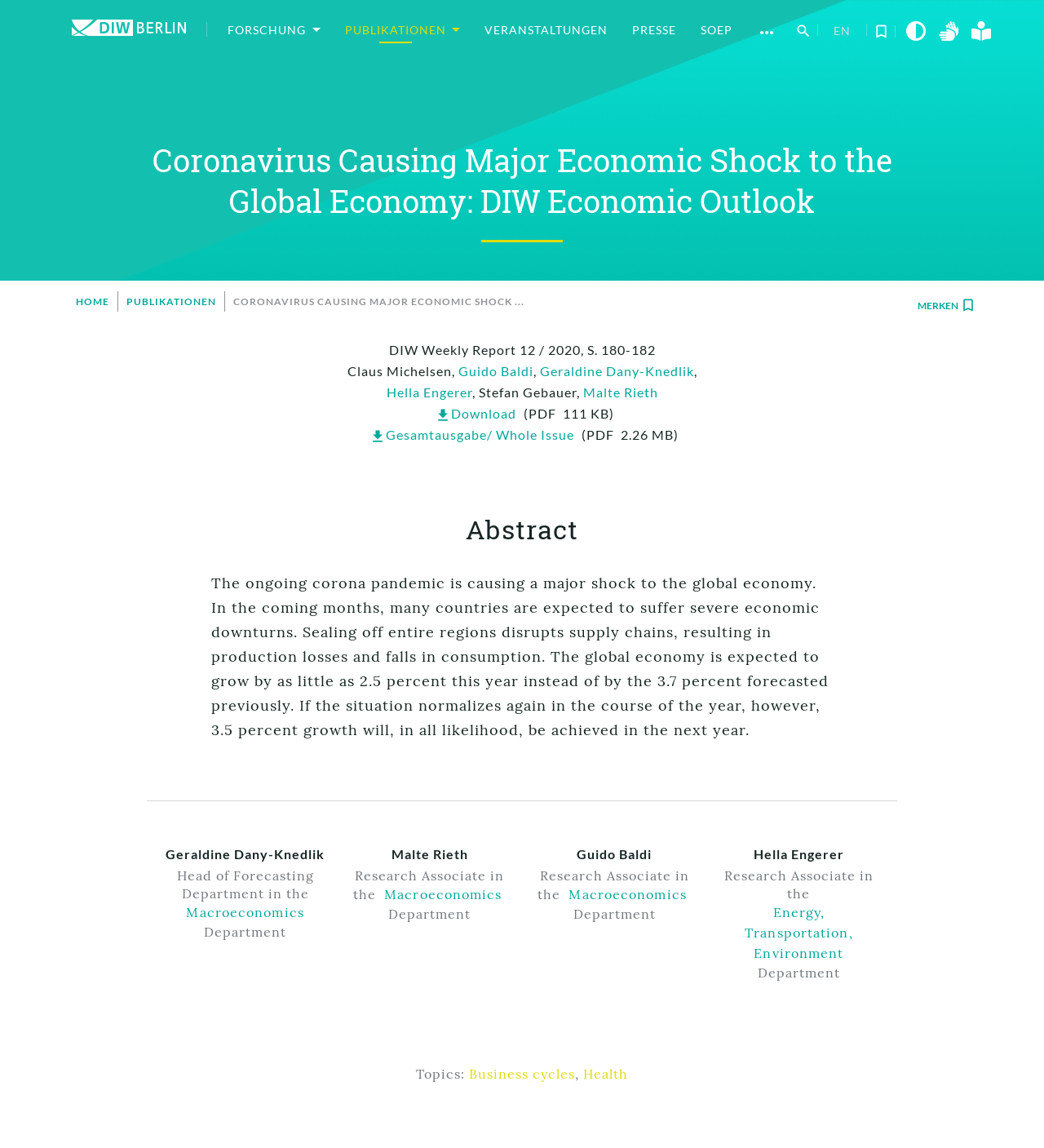Generate the text content of the main headline of the webpage.

Coronavirus Causing Major Economic Shock to the Global Economy: DIW Economic Outlook